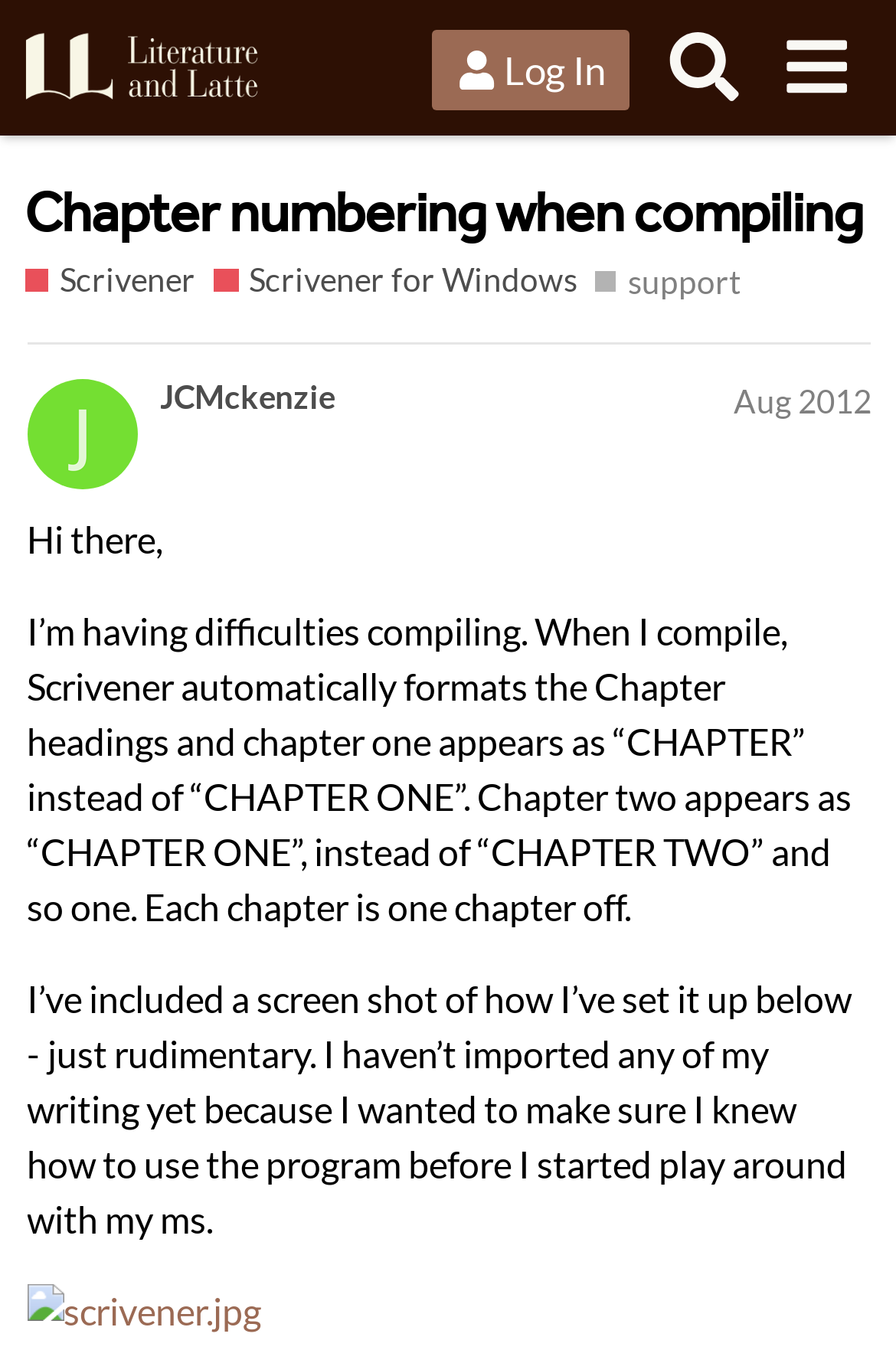Please specify the bounding box coordinates in the format (top-left x, top-left y, bottom-right x, bottom-right y), with all values as floating point numbers between 0 and 1. Identify the bounding box of the UI element described by: Aug 2012

[0.819, 0.283, 0.973, 0.312]